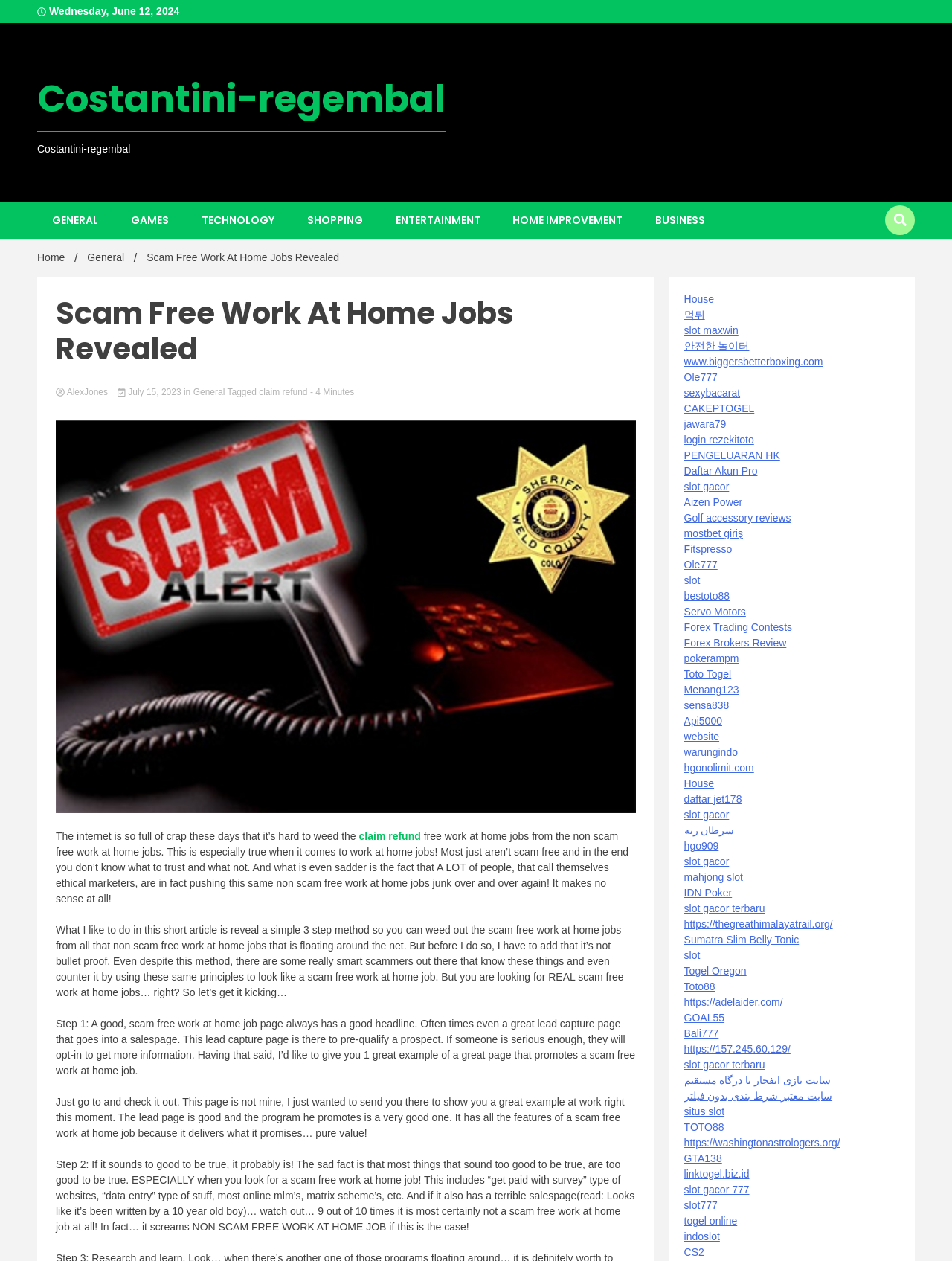Can you find the bounding box coordinates for the element that needs to be clicked to execute this instruction: "Click on the 'GENERAL' link"? The coordinates should be given as four float numbers between 0 and 1, i.e., [left, top, right, bottom].

[0.039, 0.16, 0.119, 0.189]